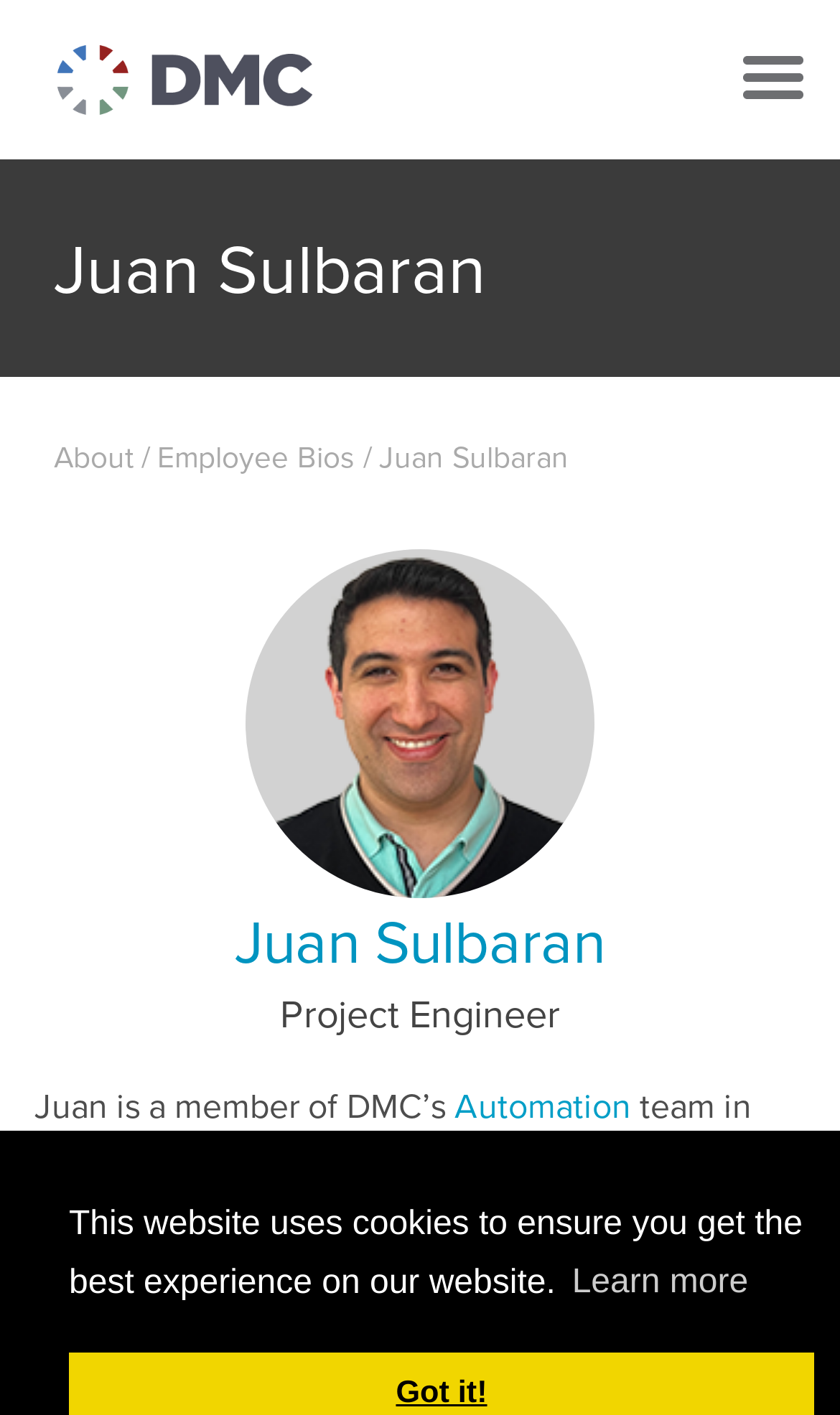Based on the element description: "Learn more", identify the UI element and provide its bounding box coordinates. Use four float numbers between 0 and 1, [left, top, right, bottom].

[0.673, 0.885, 0.899, 0.931]